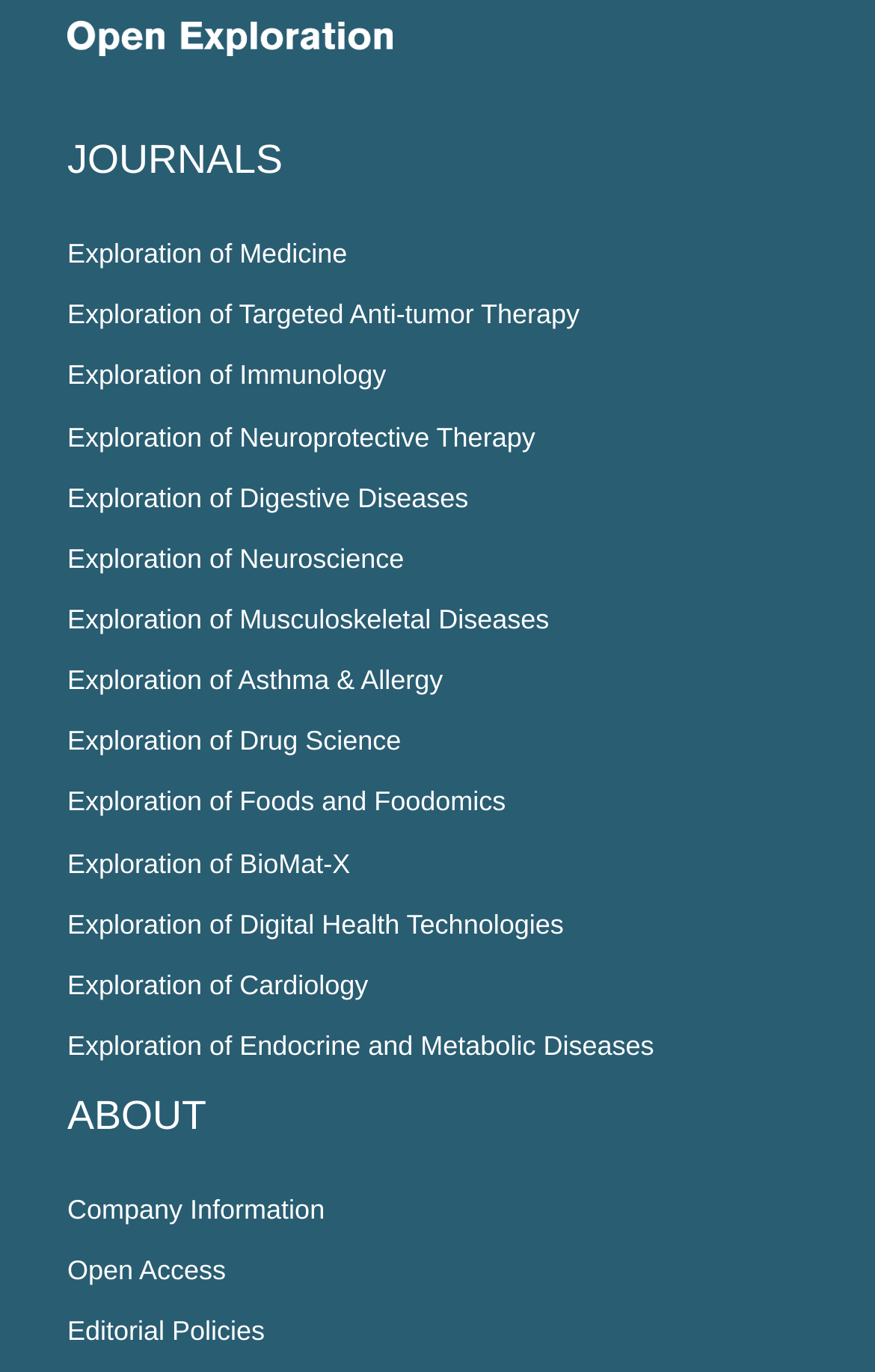How many journal links are available?
From the image, respond using a single word or phrase.

14